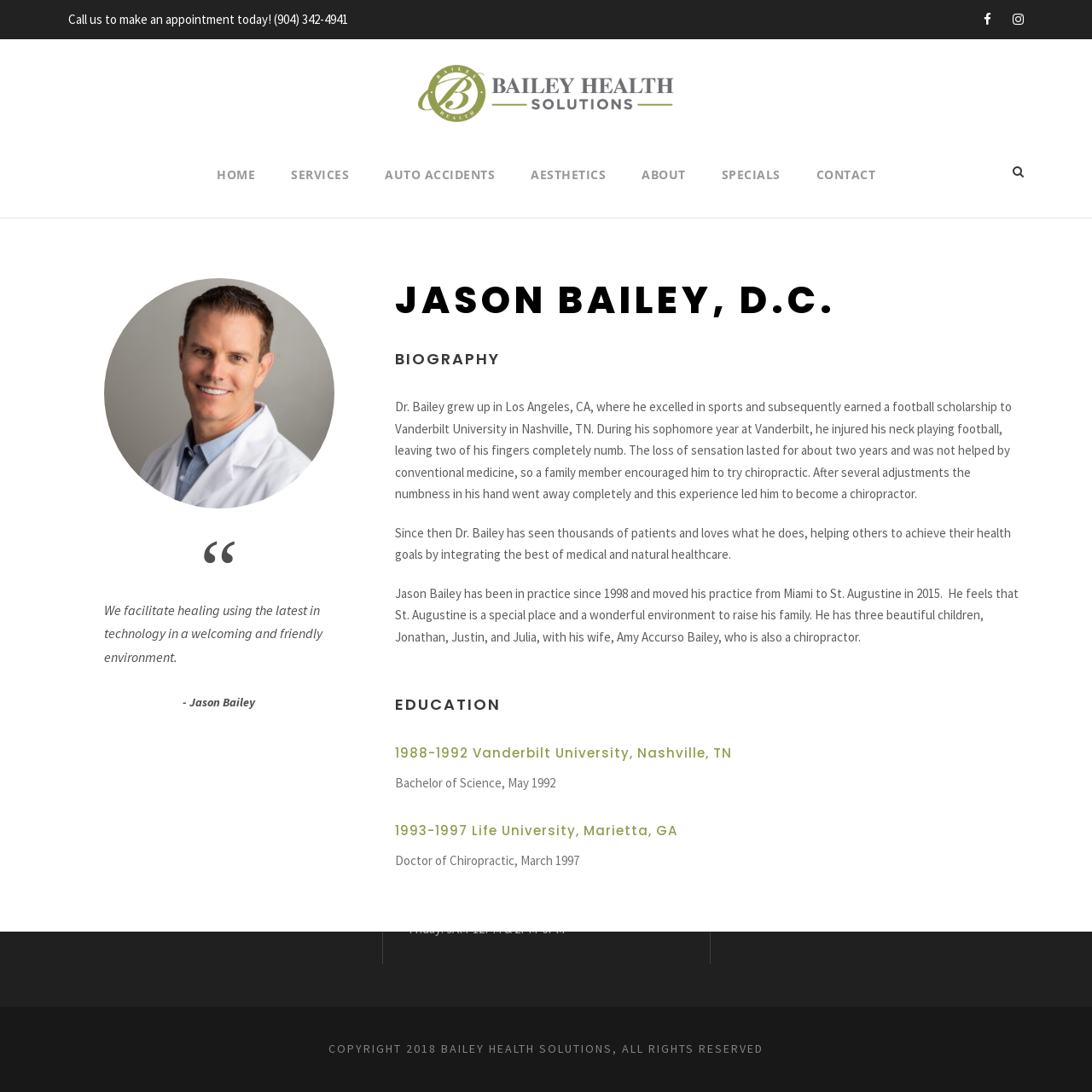Identify the first-level heading on the webpage and generate its text content.

JASON BAILEY, D.C.